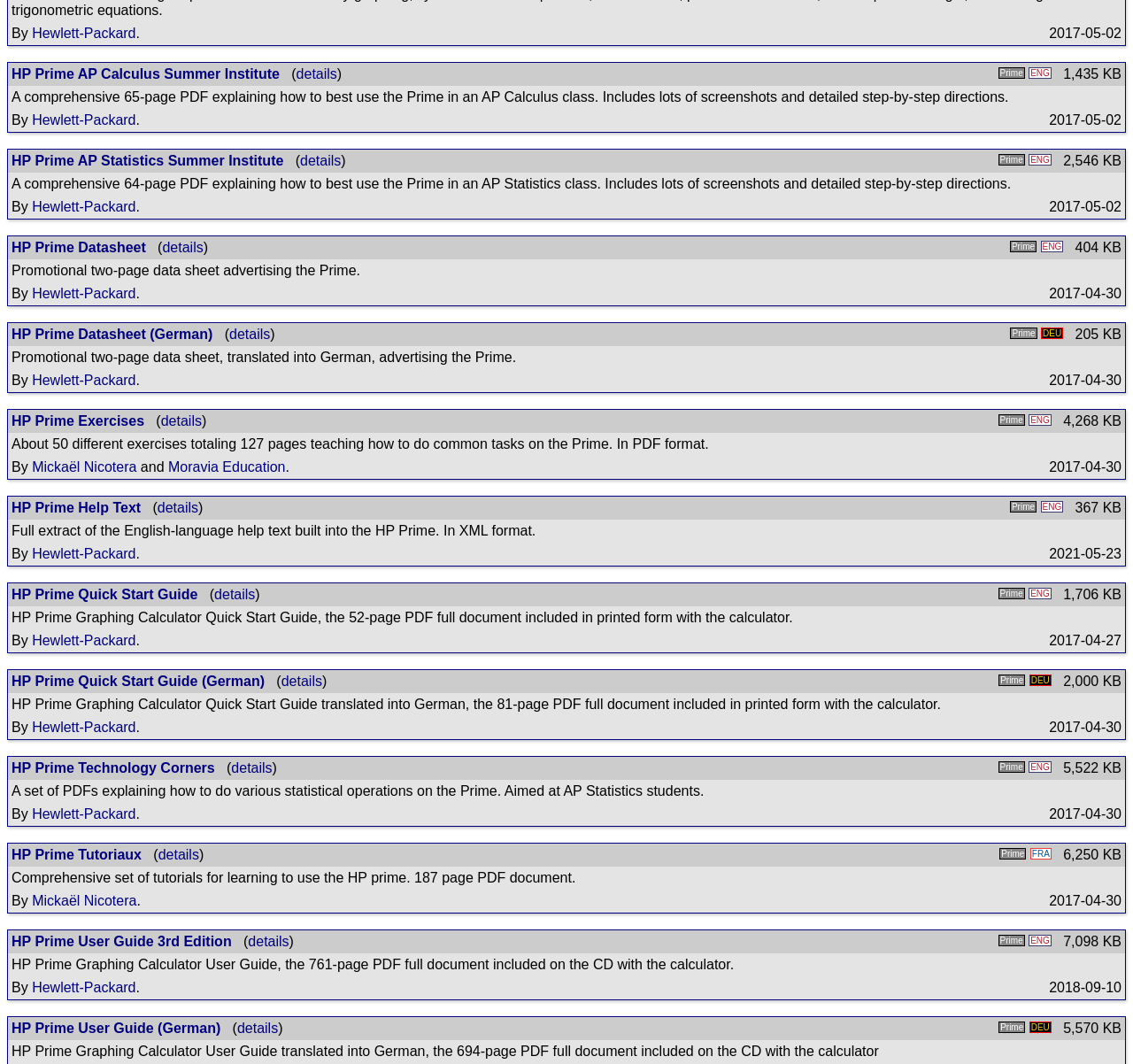Pinpoint the bounding box coordinates of the element to be clicked to execute the instruction: "Click HP Prime Datasheet link".

[0.01, 0.225, 0.129, 0.24]